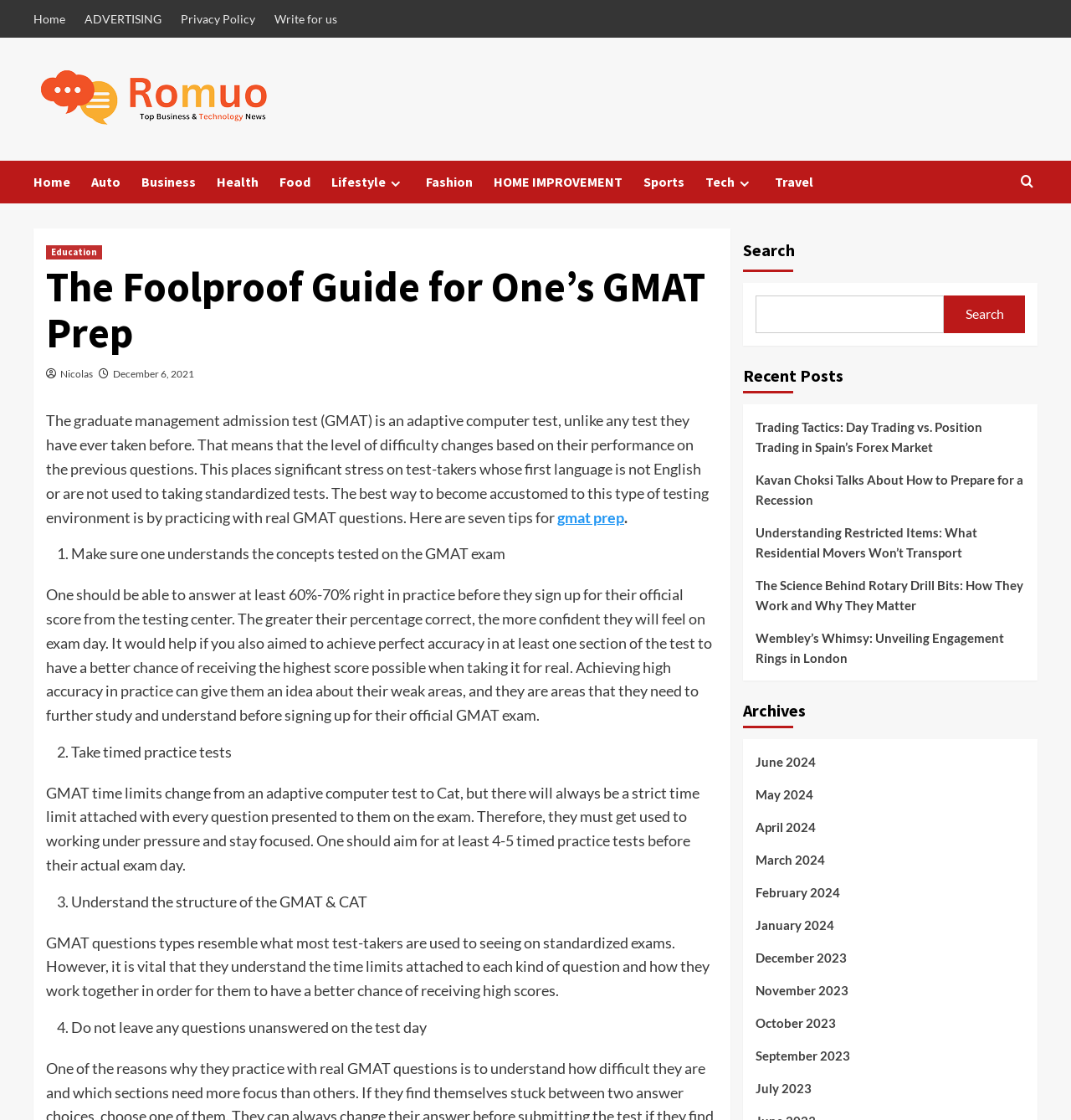Specify the bounding box coordinates of the region I need to click to perform the following instruction: "Read the article 'Trading Tactics: Day Trading vs. Position Trading in Spain’s Forex Market'". The coordinates must be four float numbers in the range of 0 to 1, i.e., [left, top, right, bottom].

[0.705, 0.372, 0.957, 0.419]